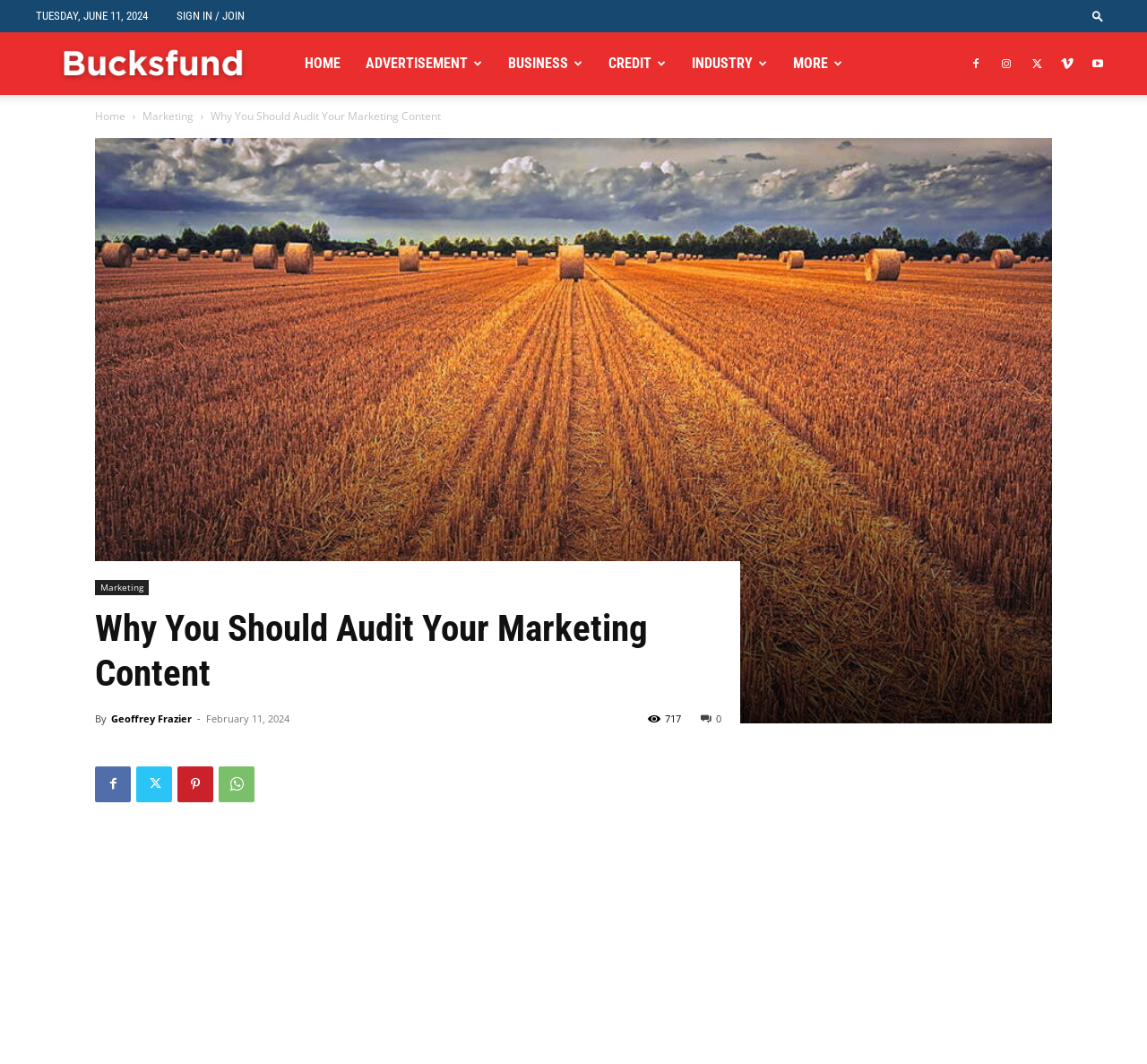How many social media links are at the bottom of the webpage?
Look at the image and respond with a one-word or short-phrase answer.

4